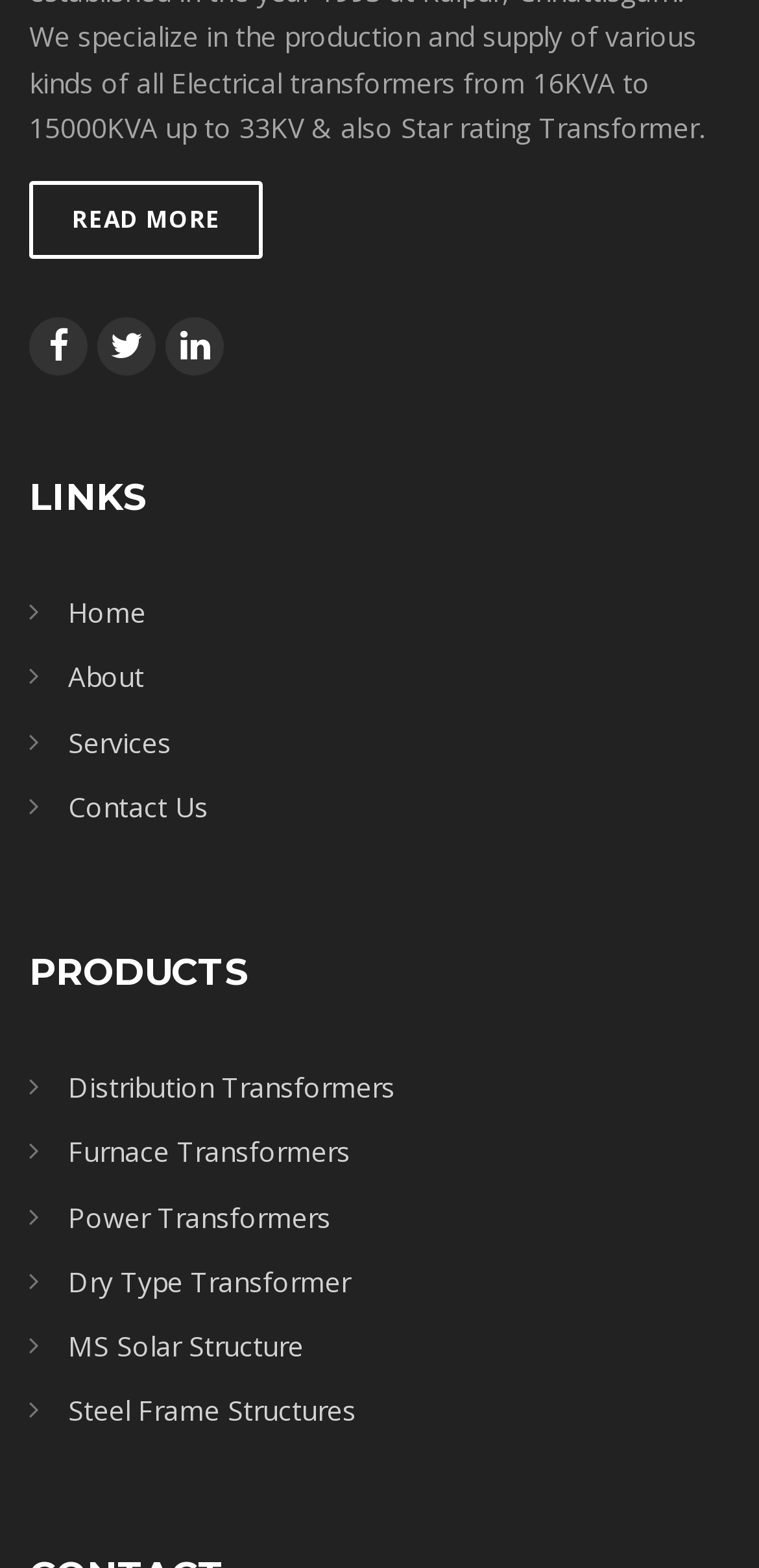Answer with a single word or phrase: 
How many links are there under the 'LINKS' heading?

4